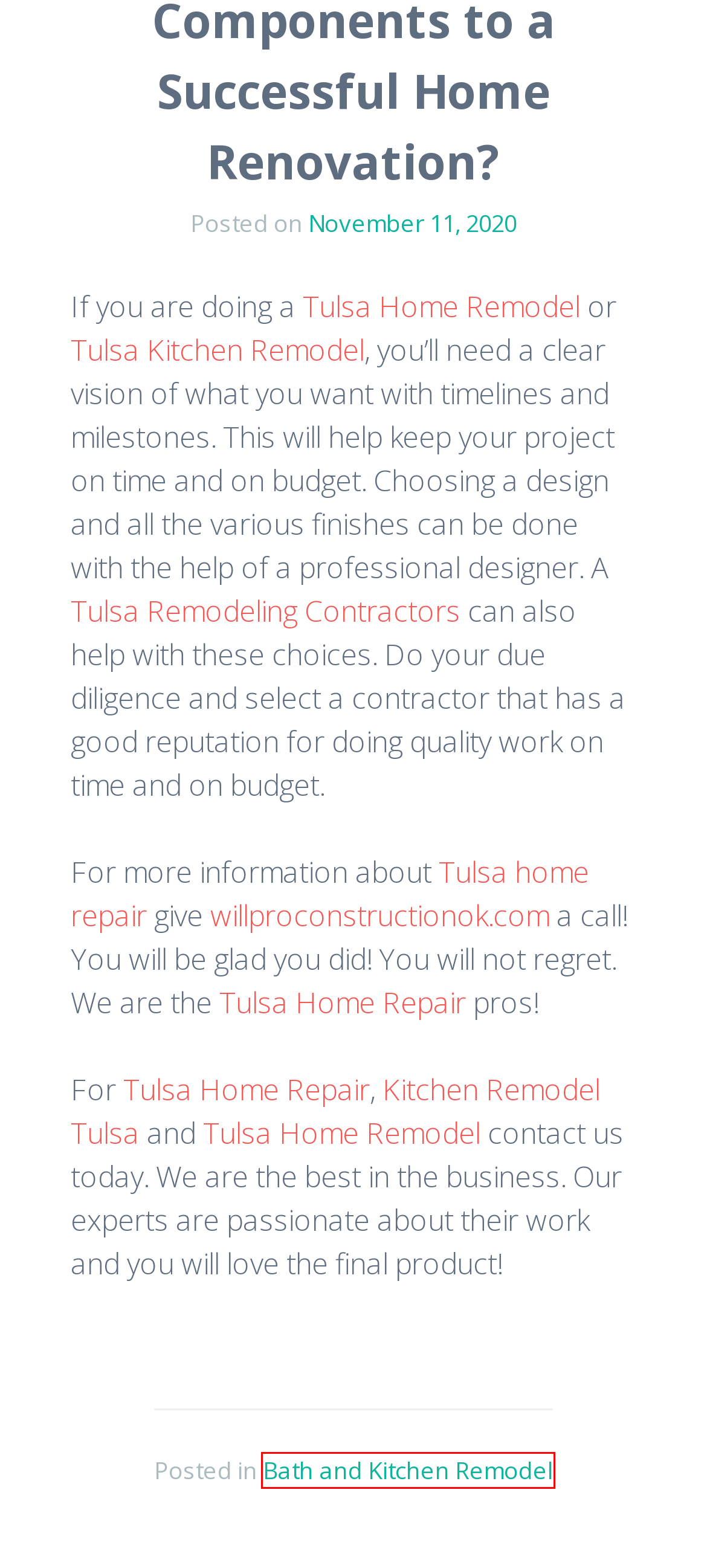A screenshot of a webpage is given, featuring a red bounding box around a UI element. Please choose the webpage description that best aligns with the new webpage after clicking the element in the bounding box. These are the descriptions:
A. Bath and Kitchen Remodel | Ambitious Articles
B. Finding Affordable Solutions: Used Septic Trucks for Sale | Ambitious Articles
C. Whole Home Remodeling / Will Pro Construction Tulsa Oklahoma
D. Tulsa Kitchen Remodel Services / Will Pro Construction Tulsa Oklahoma
E. Will Pro Construction | Tulsa Home Repair, Remodel, Bathroom, Kitchen Oklahoma
F. Tulsa Home Repair Oklahoma
G. Website-Articles.com
H. What comes first flooring or cabinets? | Ambitious Articles

A